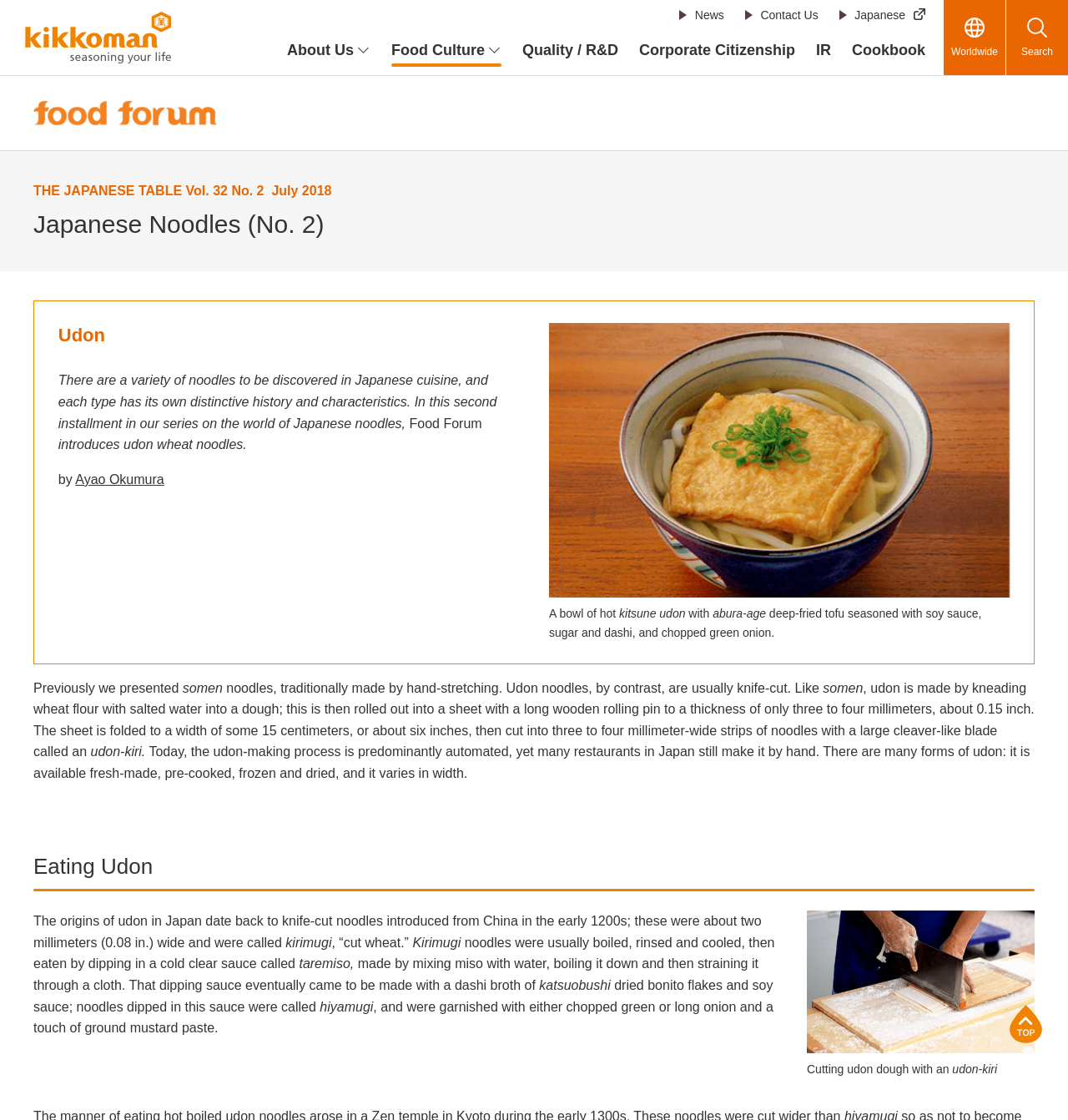From the webpage screenshot, identify the region described by IR. Provide the bounding box coordinates as (top-left x, top-left y, bottom-right x, bottom-right y), with each value being a floating point number between 0 and 1.

[0.764, 0.034, 0.778, 0.055]